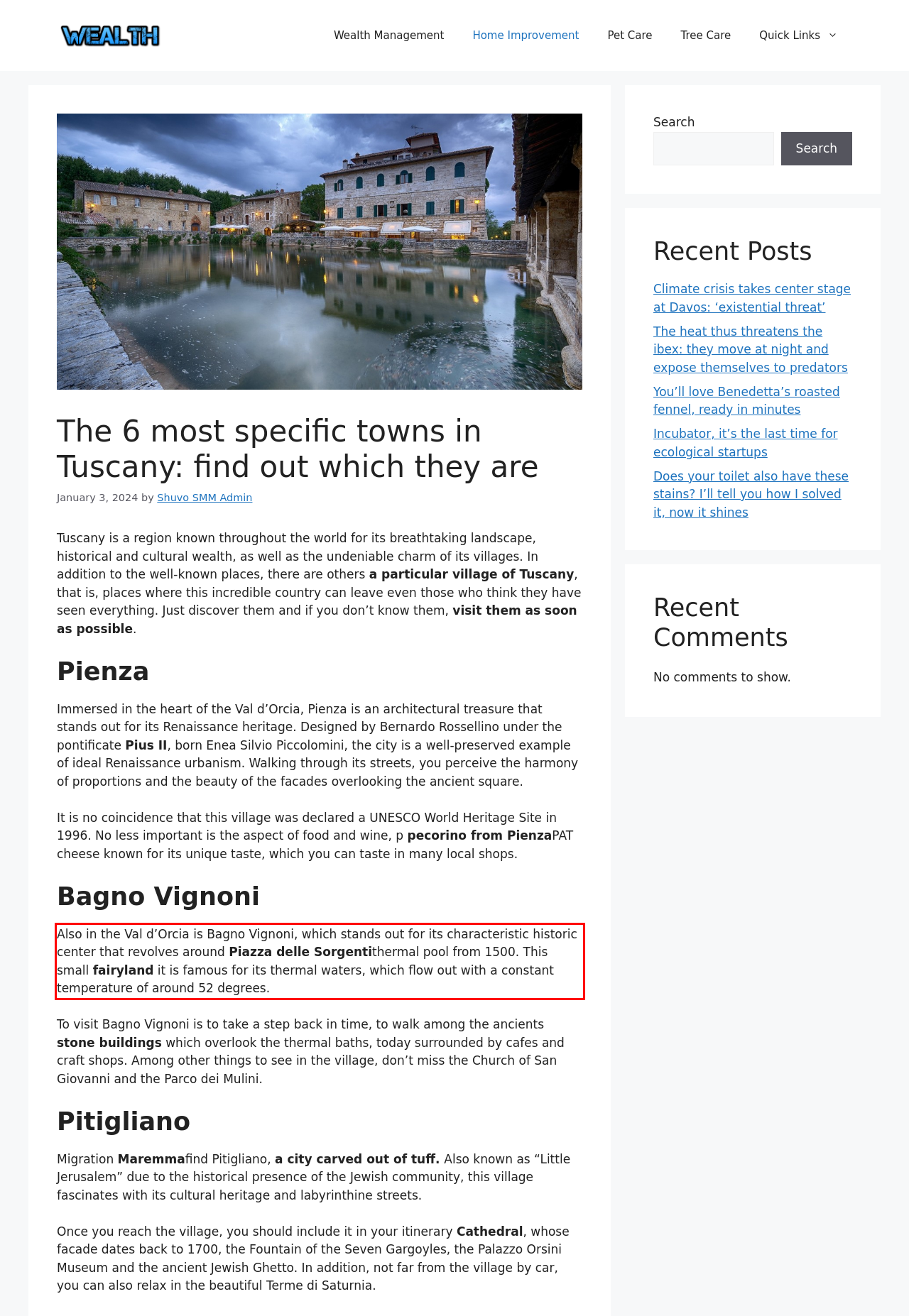Please look at the screenshot provided and find the red bounding box. Extract the text content contained within this bounding box.

Also in the Val d’Orcia is Bagno Vignoni, which stands out for its characteristic historic center that revolves around Piazza delle Sorgentithermal pool from 1500. This small fairyland it is famous for its thermal waters, which flow out with a constant temperature of around 52 degrees.